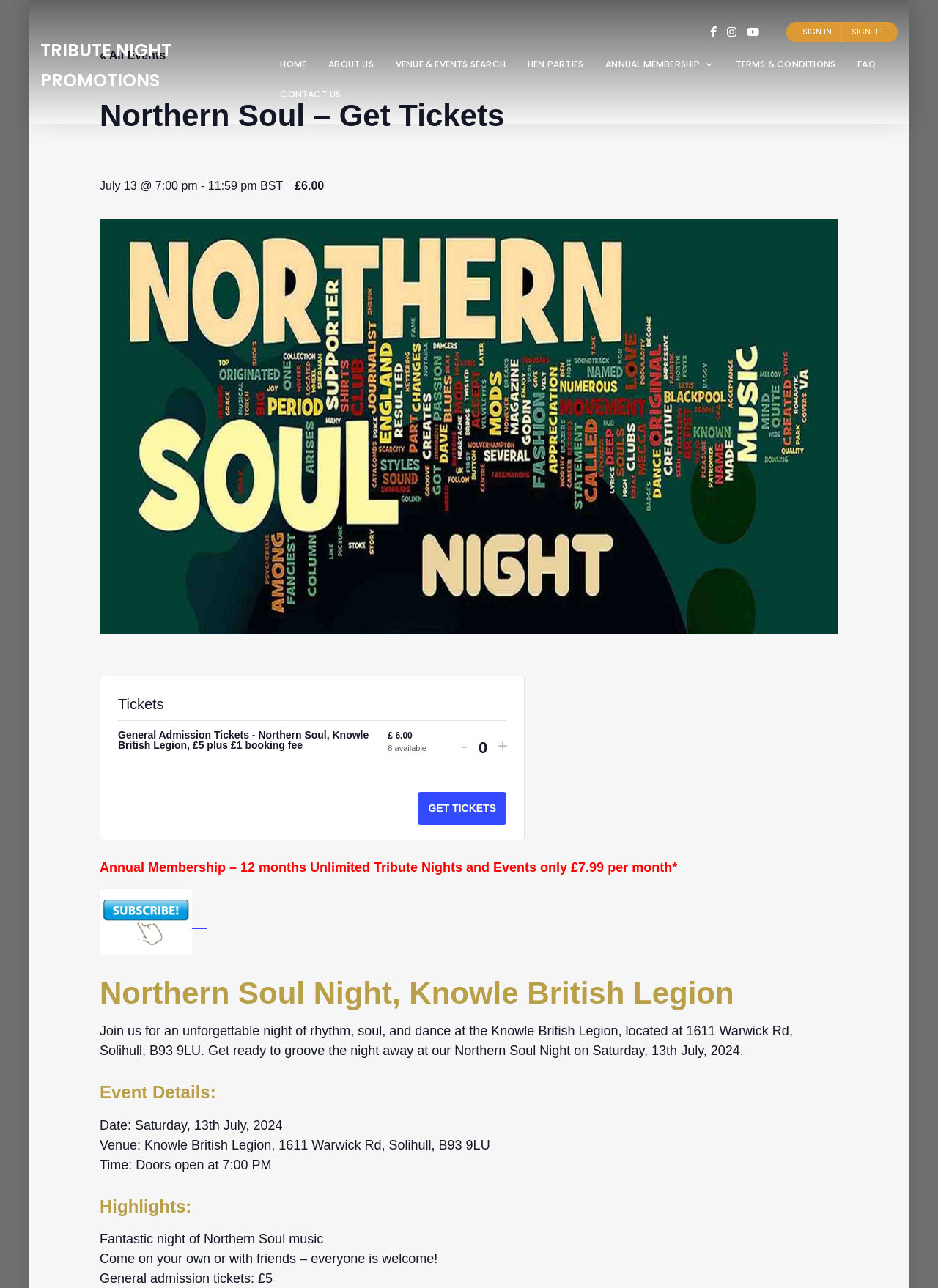Please determine the bounding box coordinates of the element to click in order to execute the following instruction: "Click on the 'GET TICKETS' button". The coordinates should be four float numbers between 0 and 1, specified as [left, top, right, bottom].

[0.446, 0.615, 0.54, 0.64]